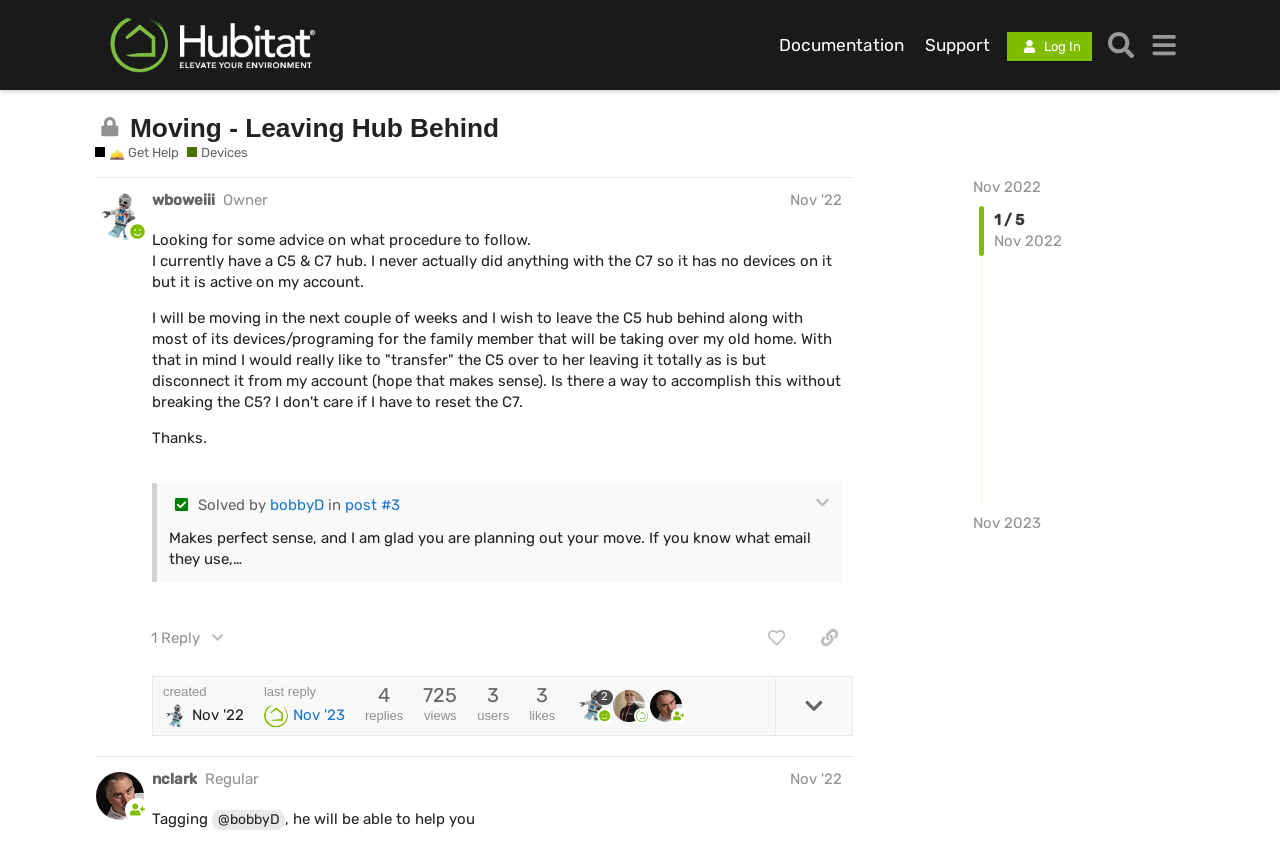Who replied to the user's post?
Based on the image, answer the question in a detailed manner.

bobbyD replied to the user's post, as indicated by the link element on the webpage that mentions 'bobbyD' as the replier.